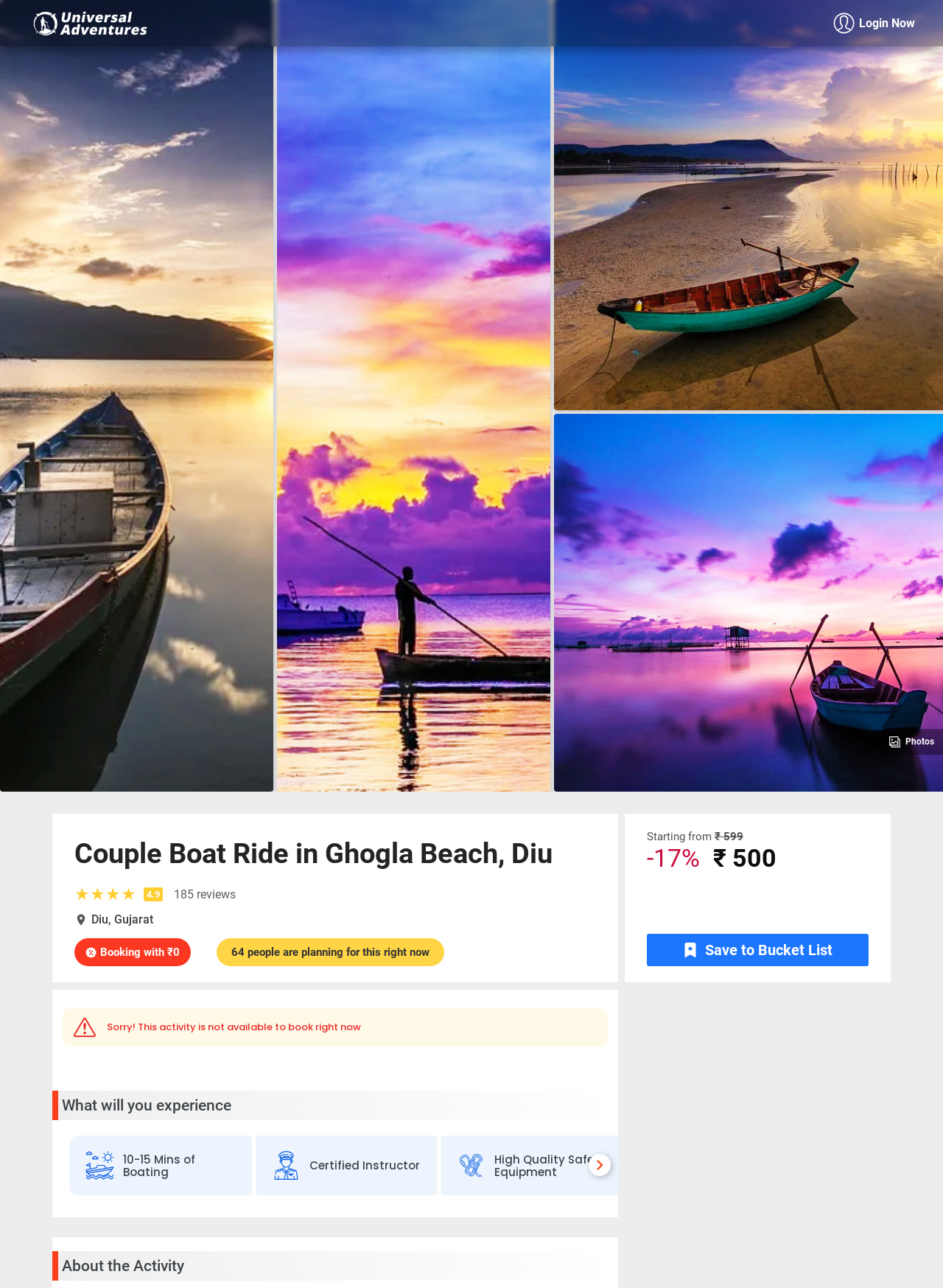Use a single word or phrase to answer this question: 
What is the duration of the boating experience?

10-15 Mins